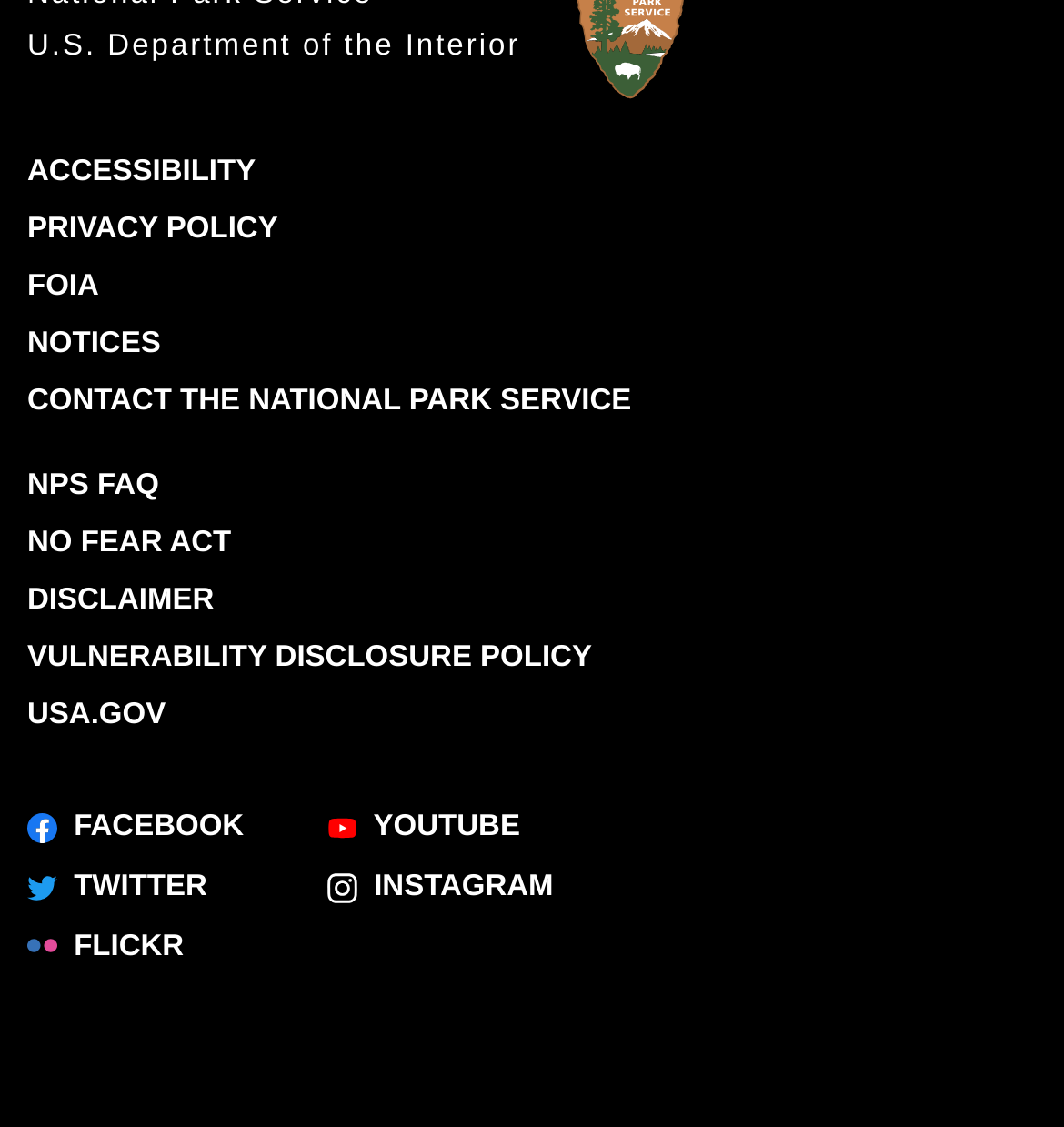How many links have images associated with them?
Please respond to the question with a detailed and thorough explanation.

I looked at the links and found that the ones with images associated with them are Facebook, Youtube, Twitter, Instagram, and Flickr, which are all social media links.